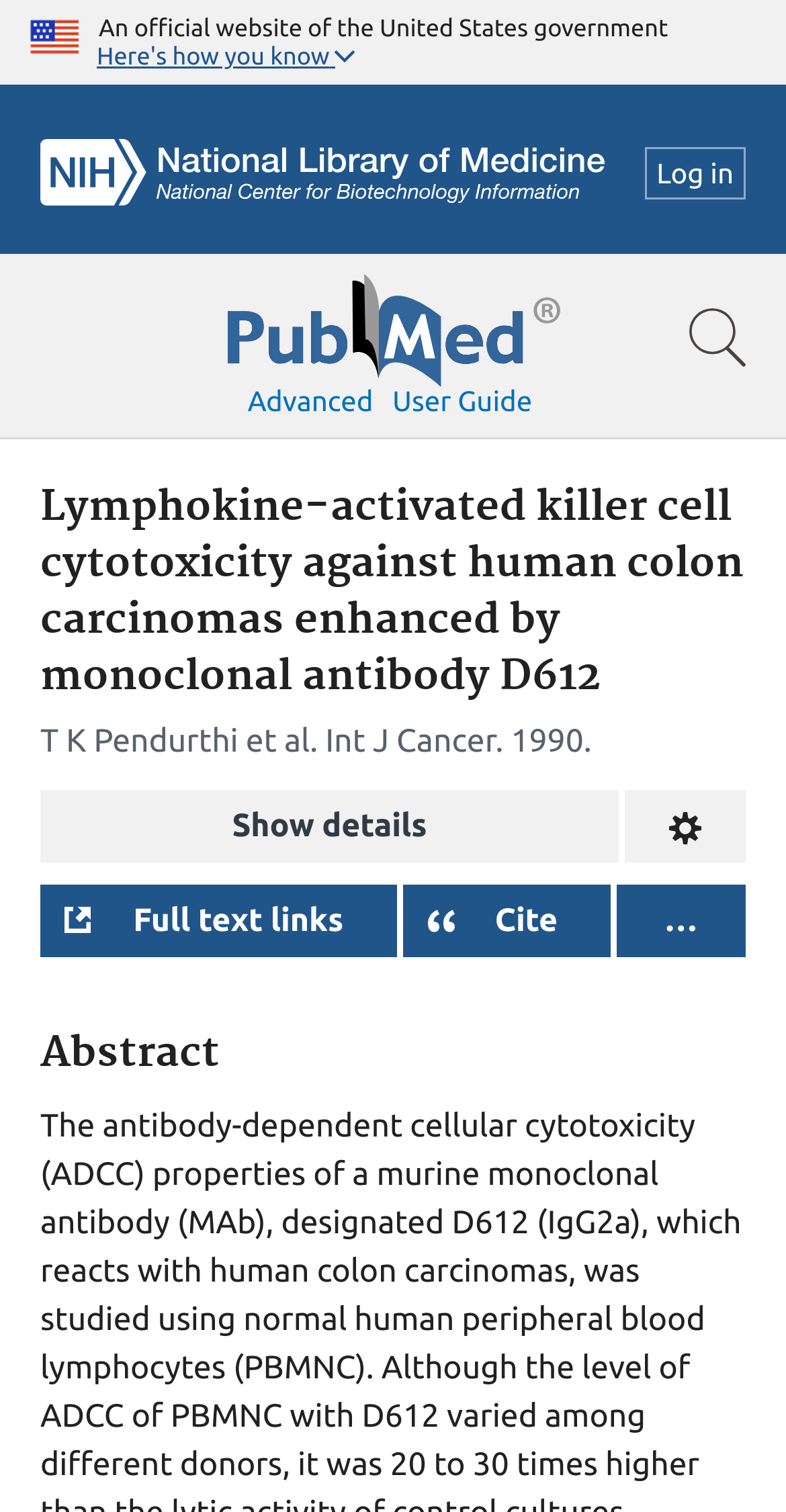Identify the bounding box coordinates of the clickable section necessary to follow the following instruction: "Log in to the system". The coordinates should be presented as four float numbers from 0 to 1, i.e., [left, top, right, bottom].

[0.82, 0.097, 0.949, 0.132]